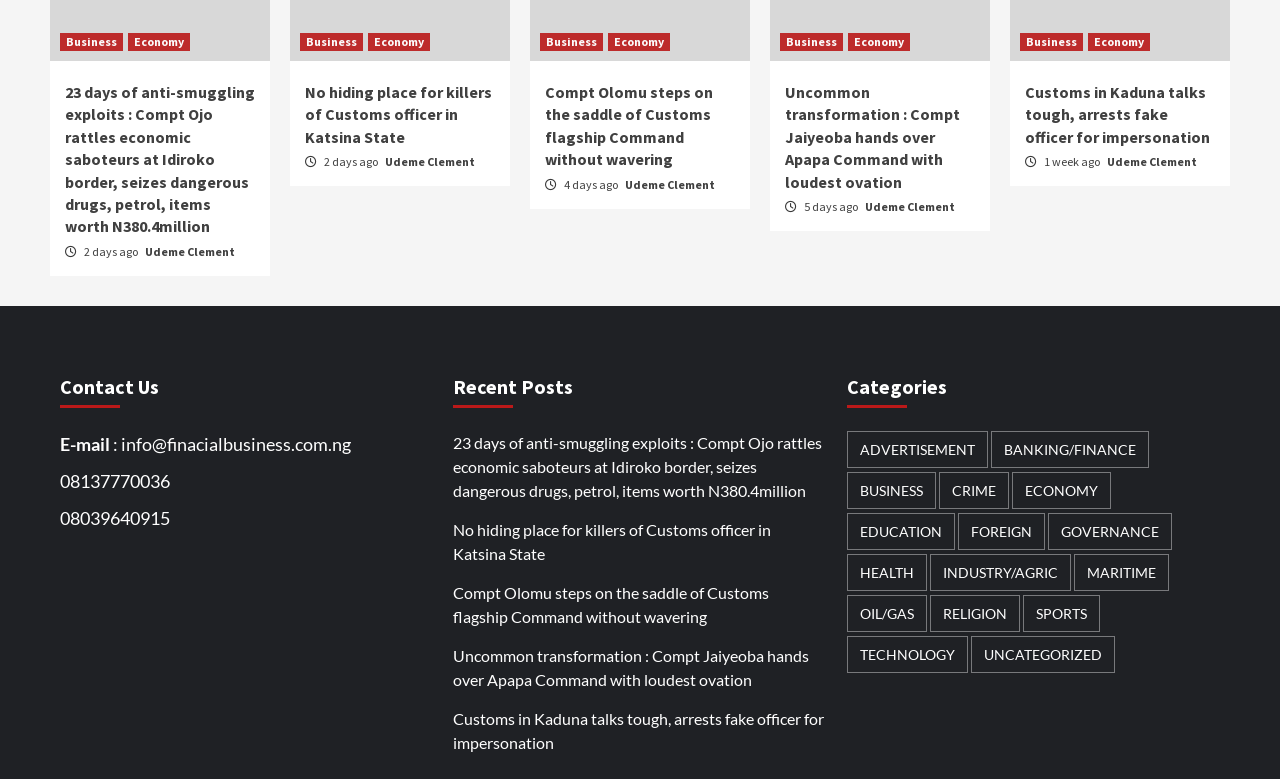Please provide a comprehensive answer to the question below using the information from the image: What is the title of the first news article?

I looked at the first news article listed on the webpage and found its title, which is '23 days of anti-smuggling exploits : Compt Ojo rattles economic saboteurs at Idiroko border, seizes dangerous drugs, petrol, items worth N380.4million'.